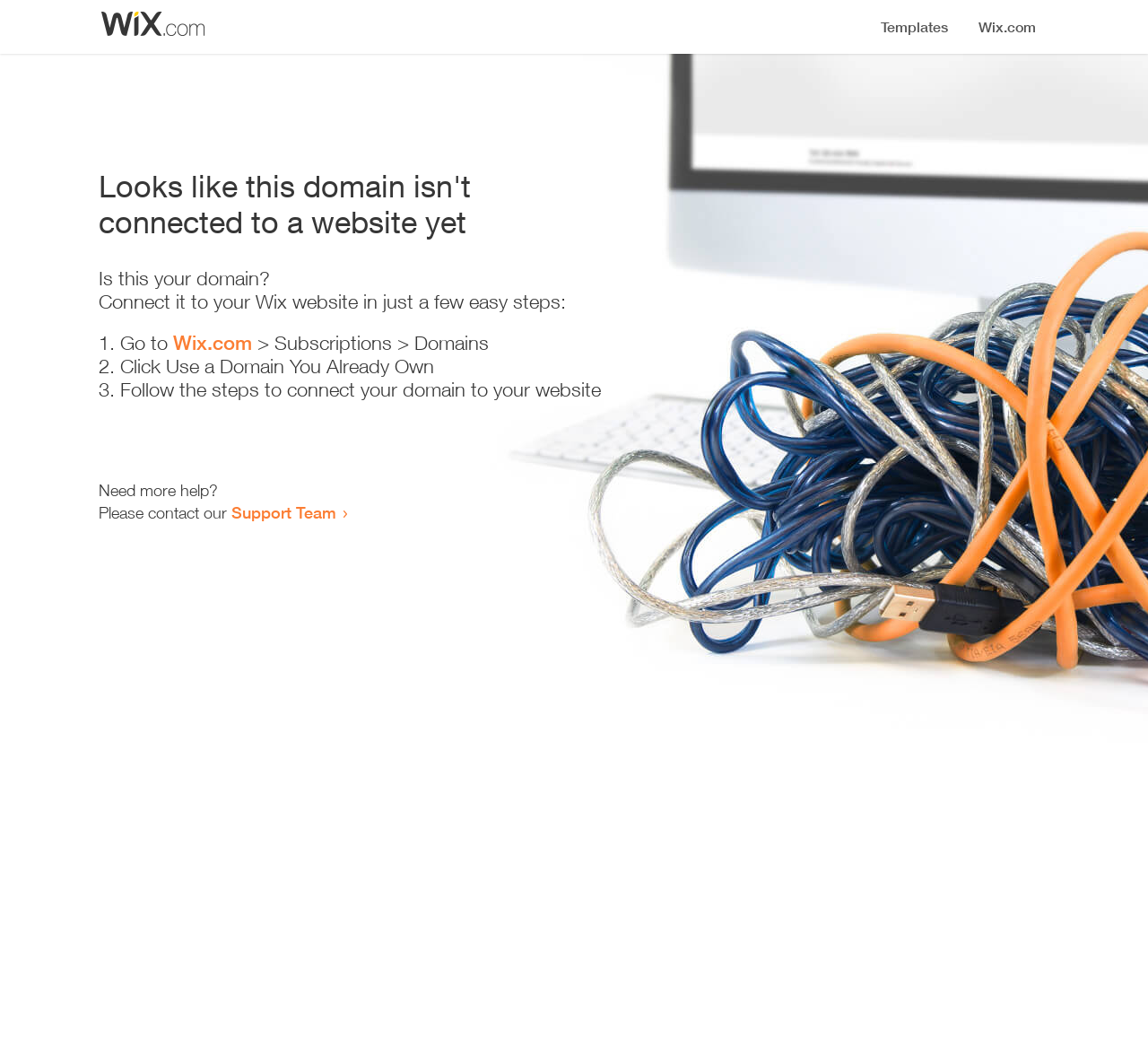Please provide the bounding box coordinates in the format (top-left x, top-left y, bottom-right x, bottom-right y). Remember, all values are floating point numbers between 0 and 1. What is the bounding box coordinate of the region described as: Support Team

[0.202, 0.476, 0.293, 0.494]